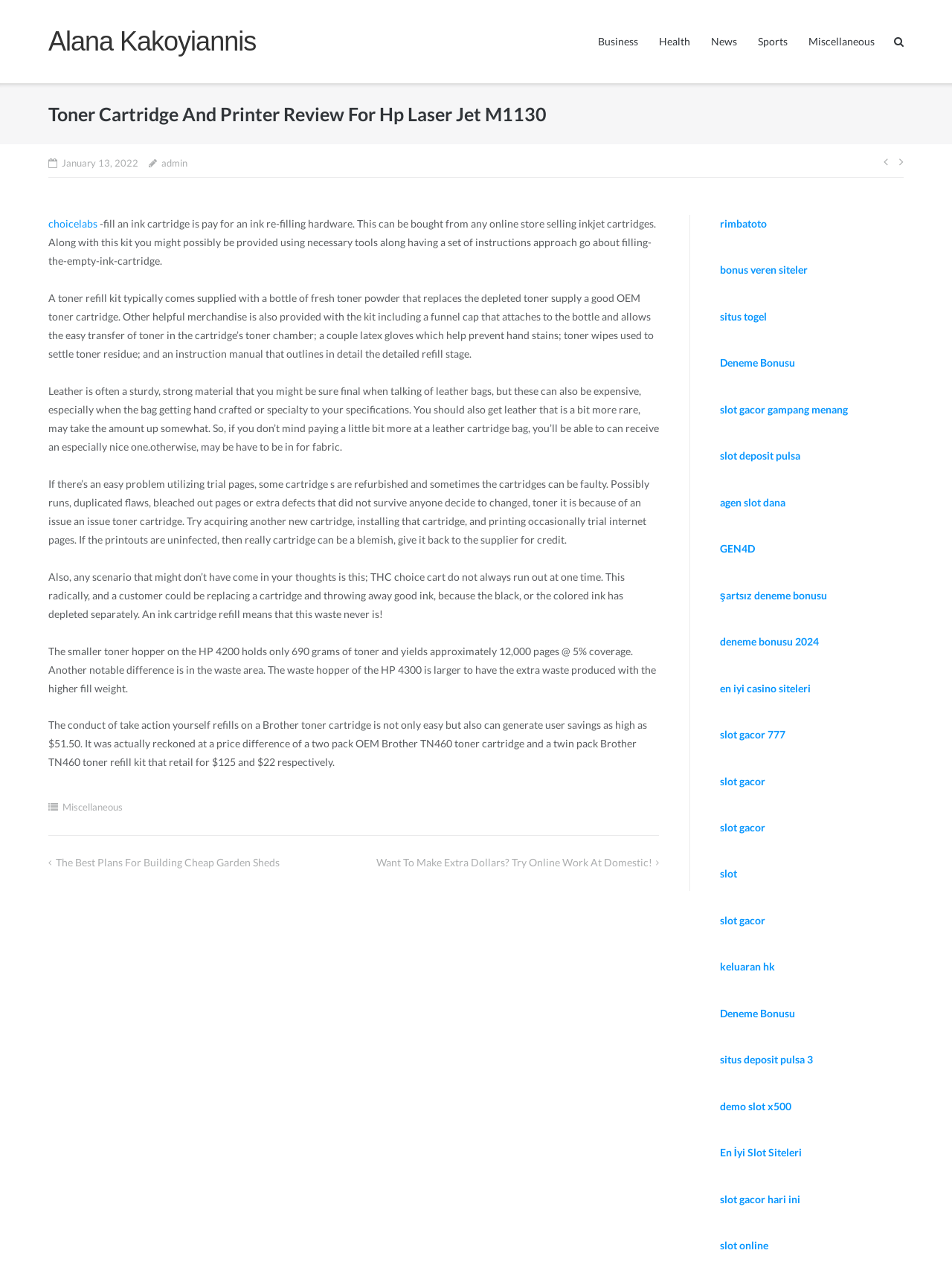Locate the bounding box coordinates of the clickable element to fulfill the following instruction: "Visit the 'rimbatoto' website". Provide the coordinates as four float numbers between 0 and 1 in the format [left, top, right, bottom].

[0.756, 0.169, 0.805, 0.179]